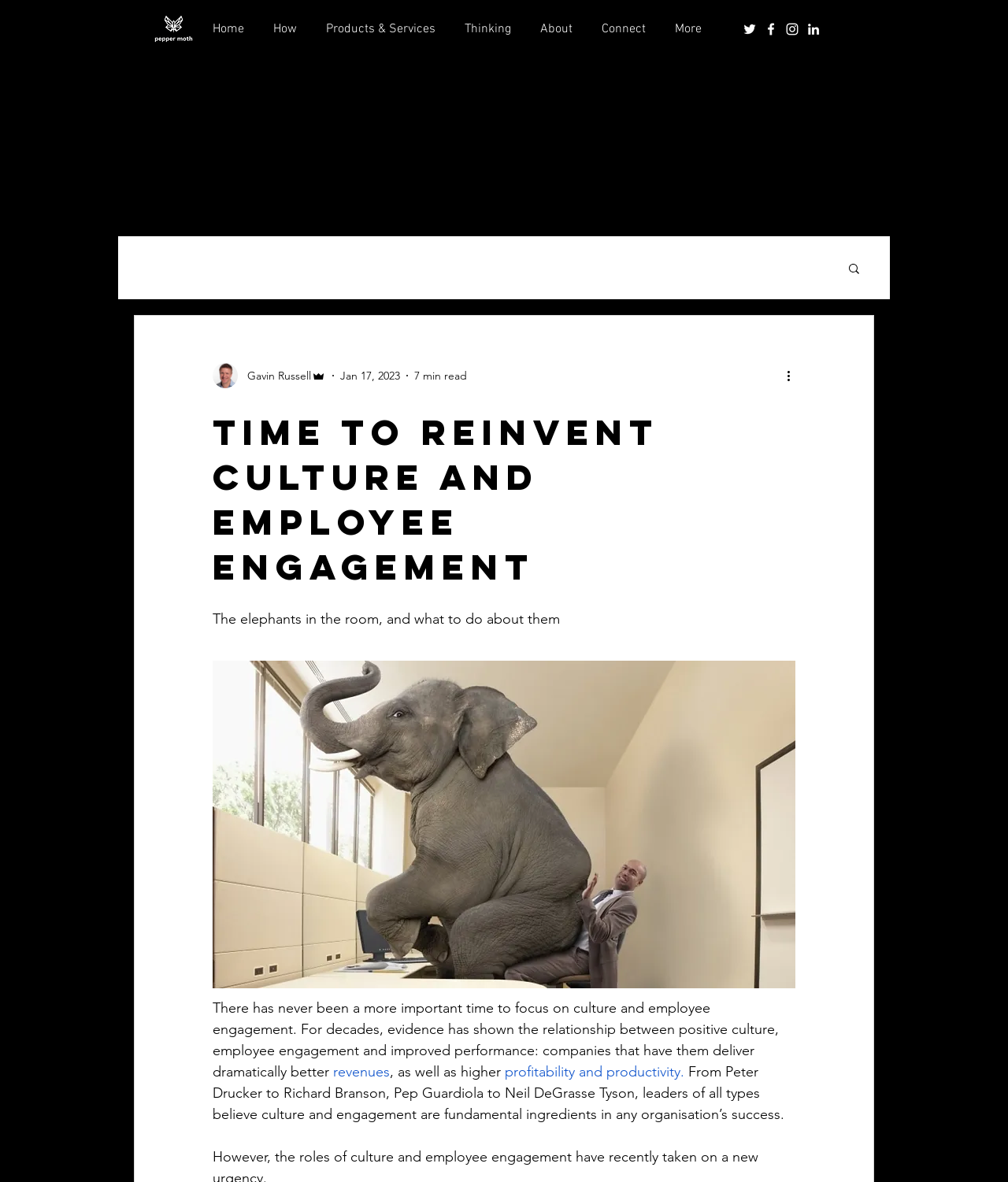Identify the bounding box coordinates of the specific part of the webpage to click to complete this instruction: "Read the article about revenues".

[0.33, 0.9, 0.387, 0.914]